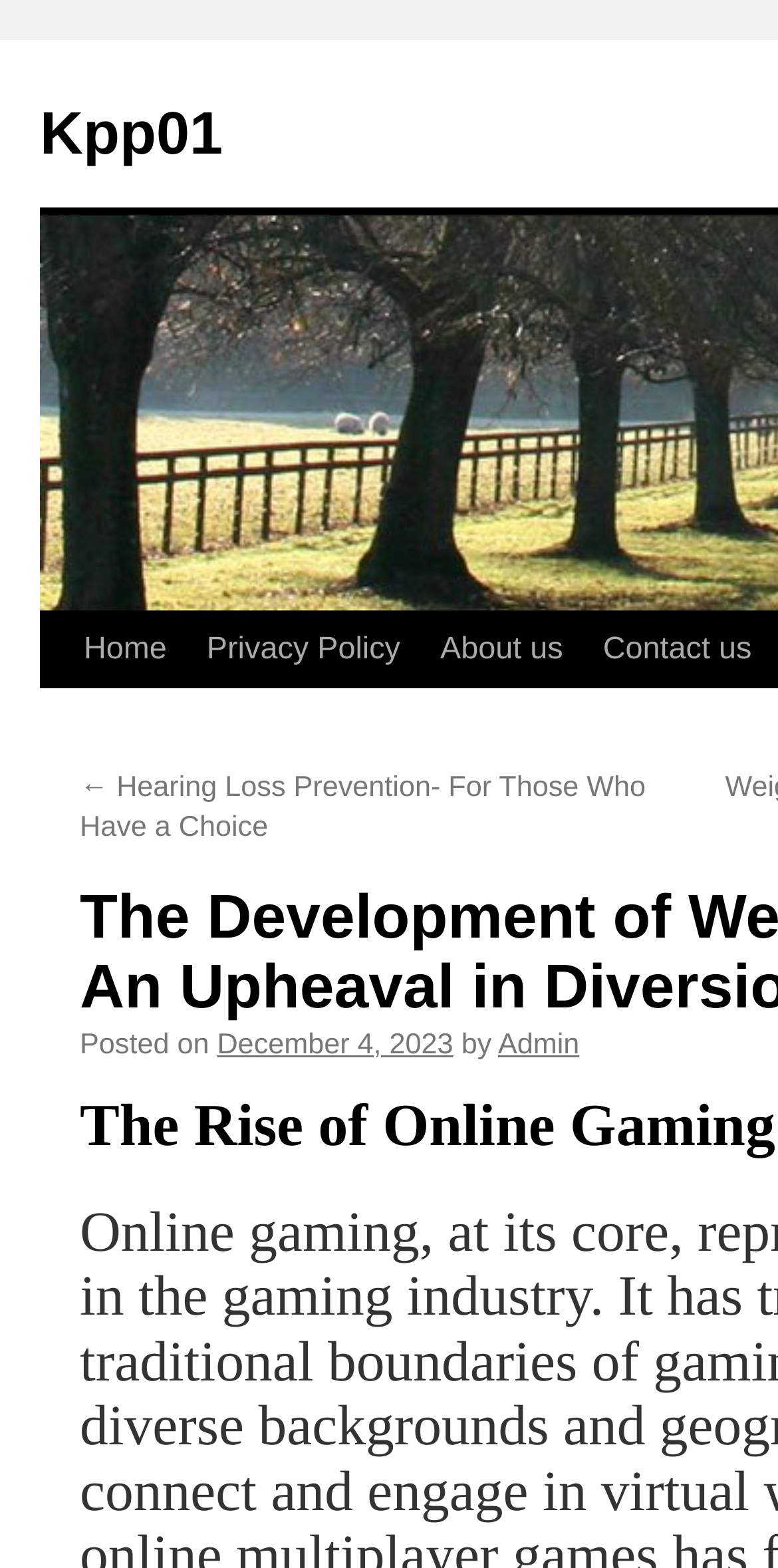Who is the author of the latest article?
Please provide a comprehensive answer based on the details in the screenshot.

I found the author's name below the date of the latest article, which is 'by Admin'. Therefore, the author of the latest article is 'Admin'.